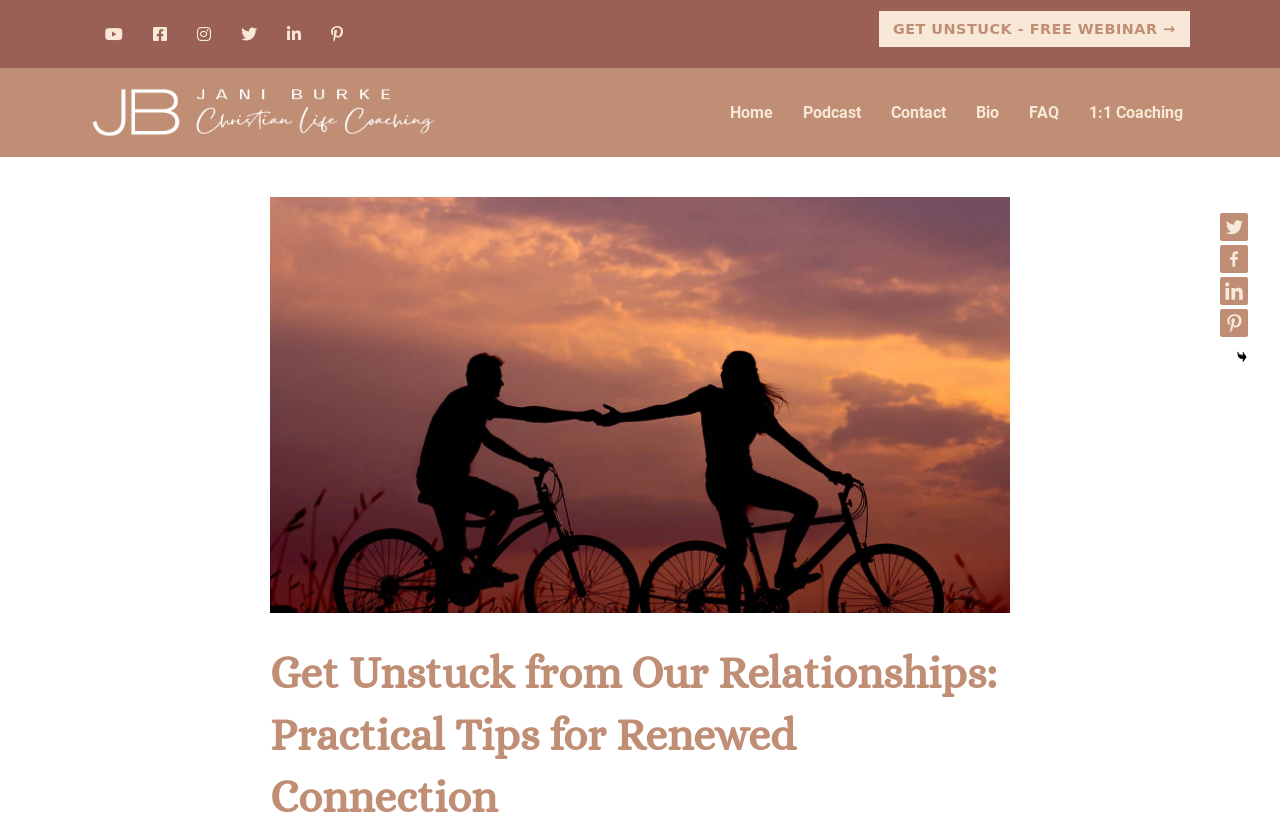Look at the image and write a detailed answer to the question: 
What is the logo of Jani Burke Coaching?

The logo of Jani Burke Coaching is an image located at the top left corner of the webpage, with a bounding box coordinate of [0.064, 0.107, 0.346, 0.167]. It is an image element with the text 'Jani Burke Coaching'.